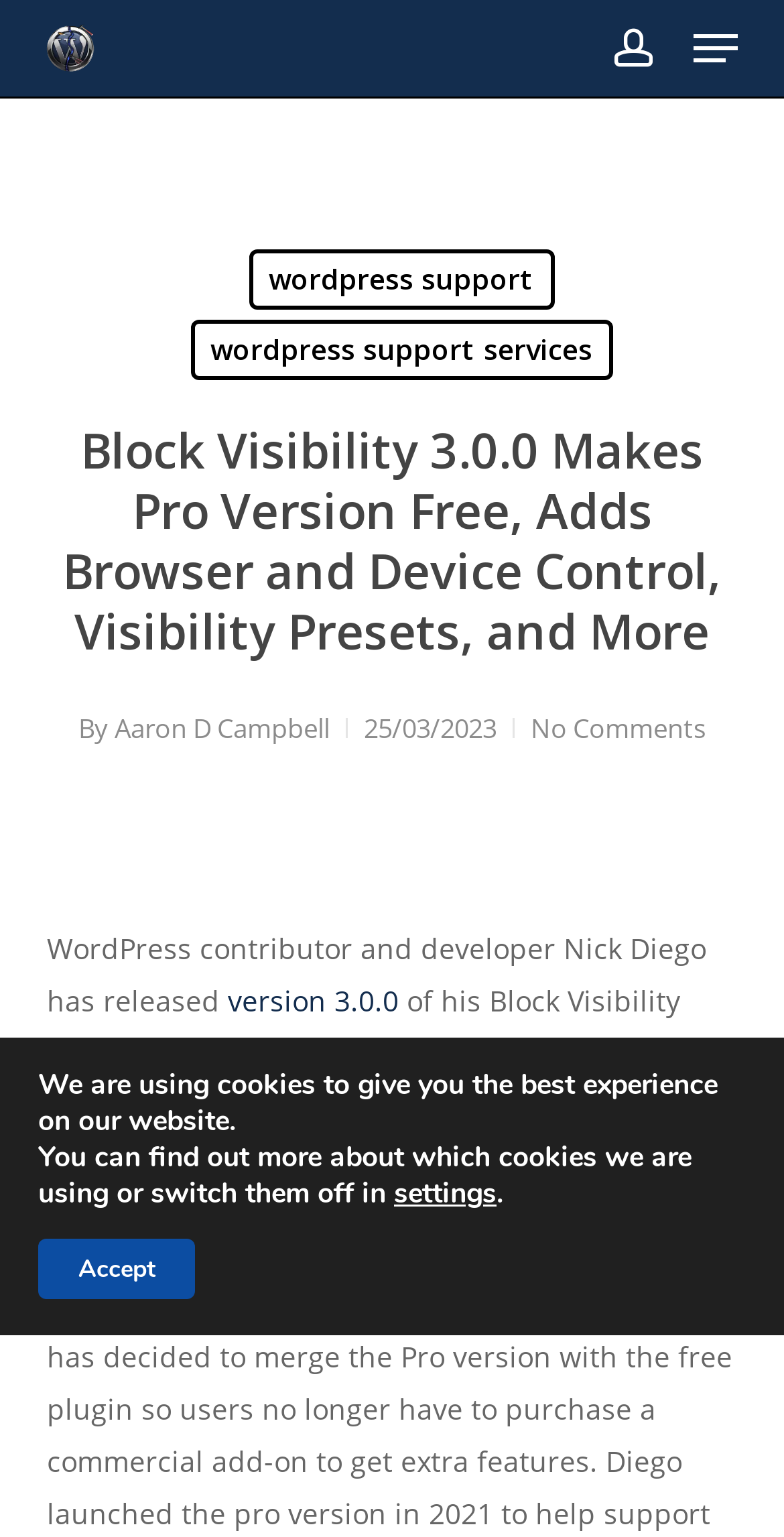Can you specify the bounding box coordinates for the region that should be clicked to fulfill this instruction: "Visit the WP Support Services homepage".

[0.06, 0.016, 0.122, 0.047]